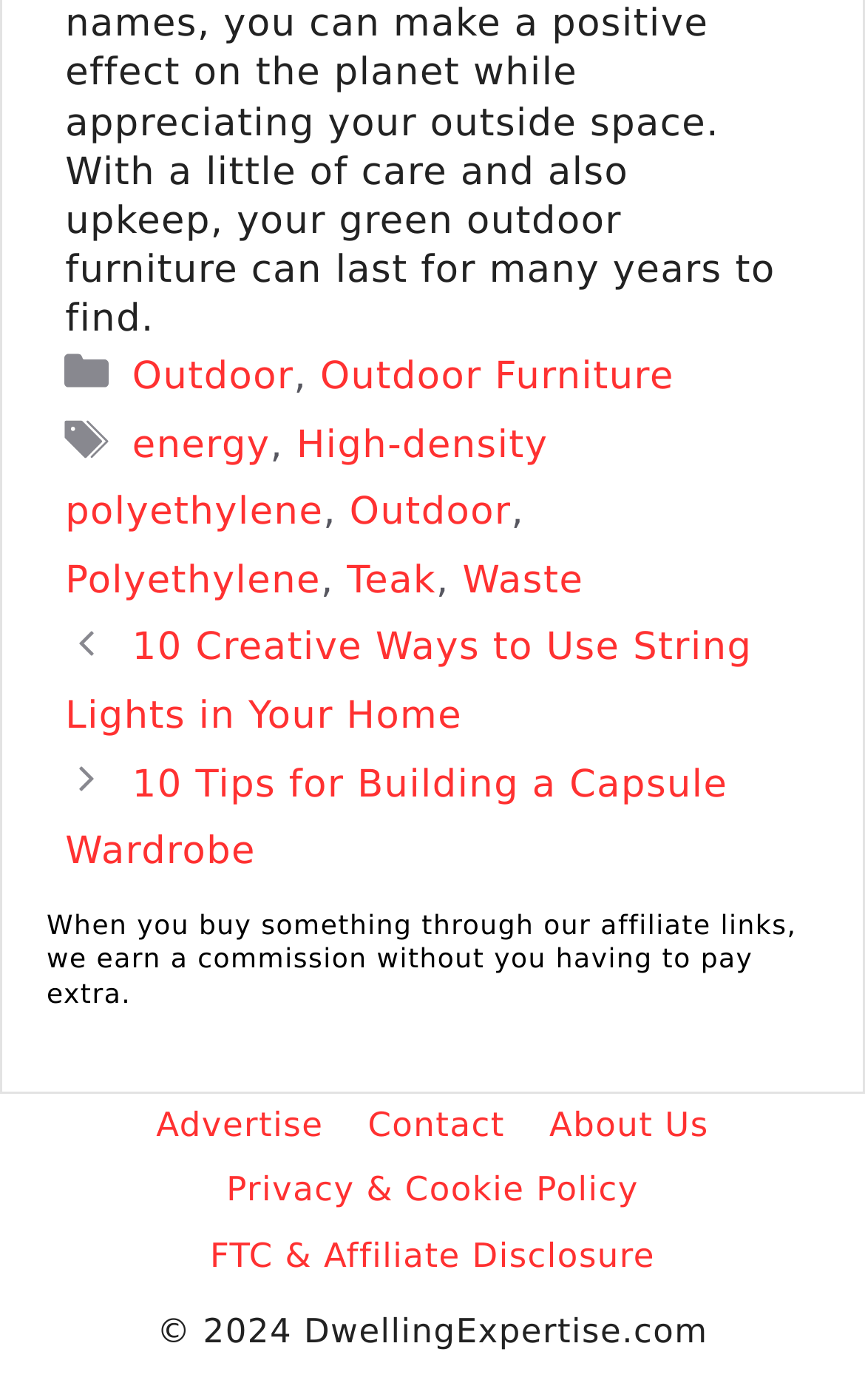Please identify the bounding box coordinates of the element that needs to be clicked to execute the following command: "Explore the 'Outdoor Furniture' category". Provide the bounding box using four float numbers between 0 and 1, formatted as [left, top, right, bottom].

[0.37, 0.254, 0.779, 0.285]